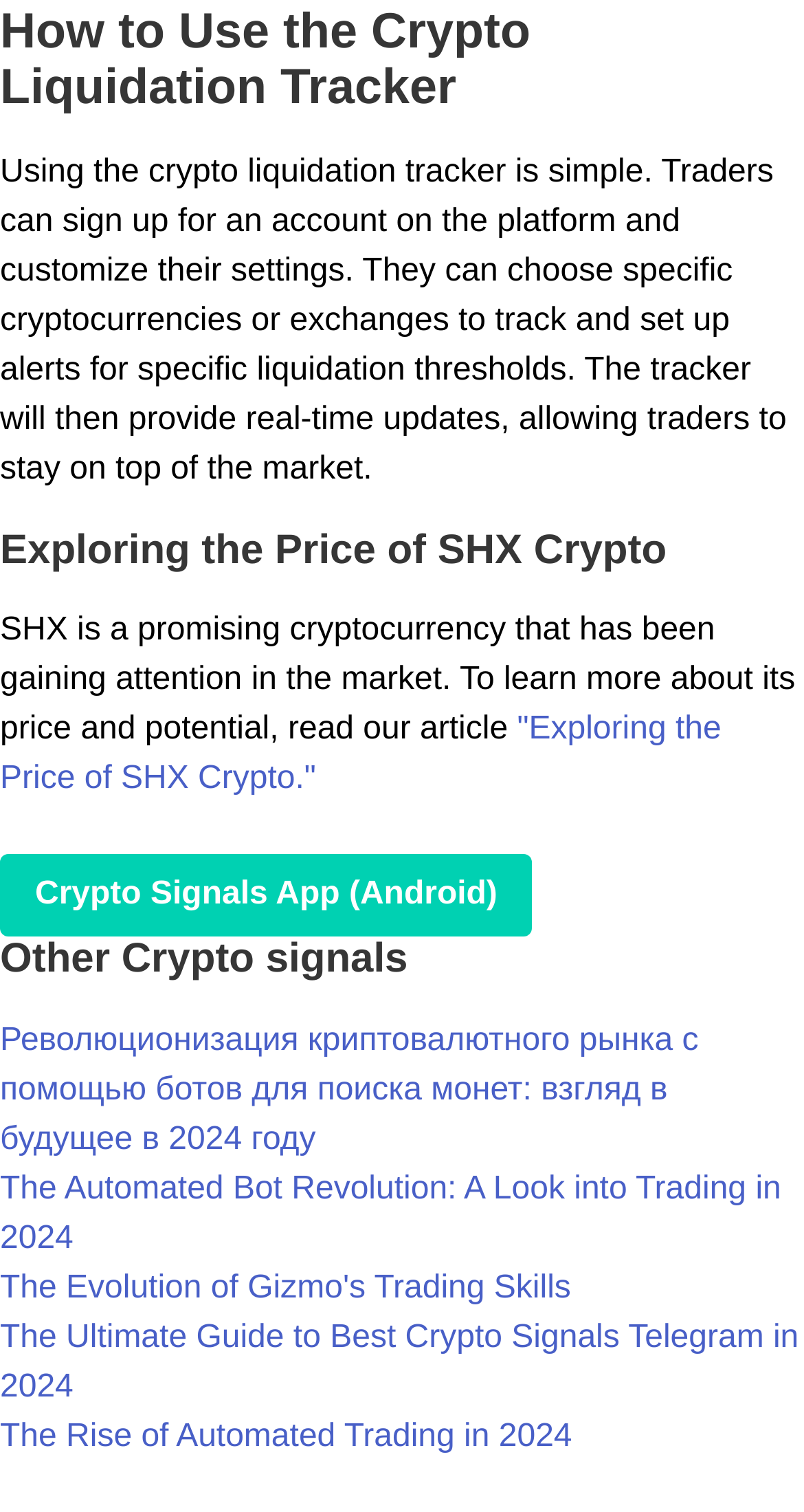Using the elements shown in the image, answer the question comprehensively: What is the purpose of the crypto liquidation tracker?

According to the StaticText element, the crypto liquidation tracker allows traders to set up alerts for specific liquidation thresholds, suggesting that the purpose of the tracker is to track and alert users to liquidation thresholds.